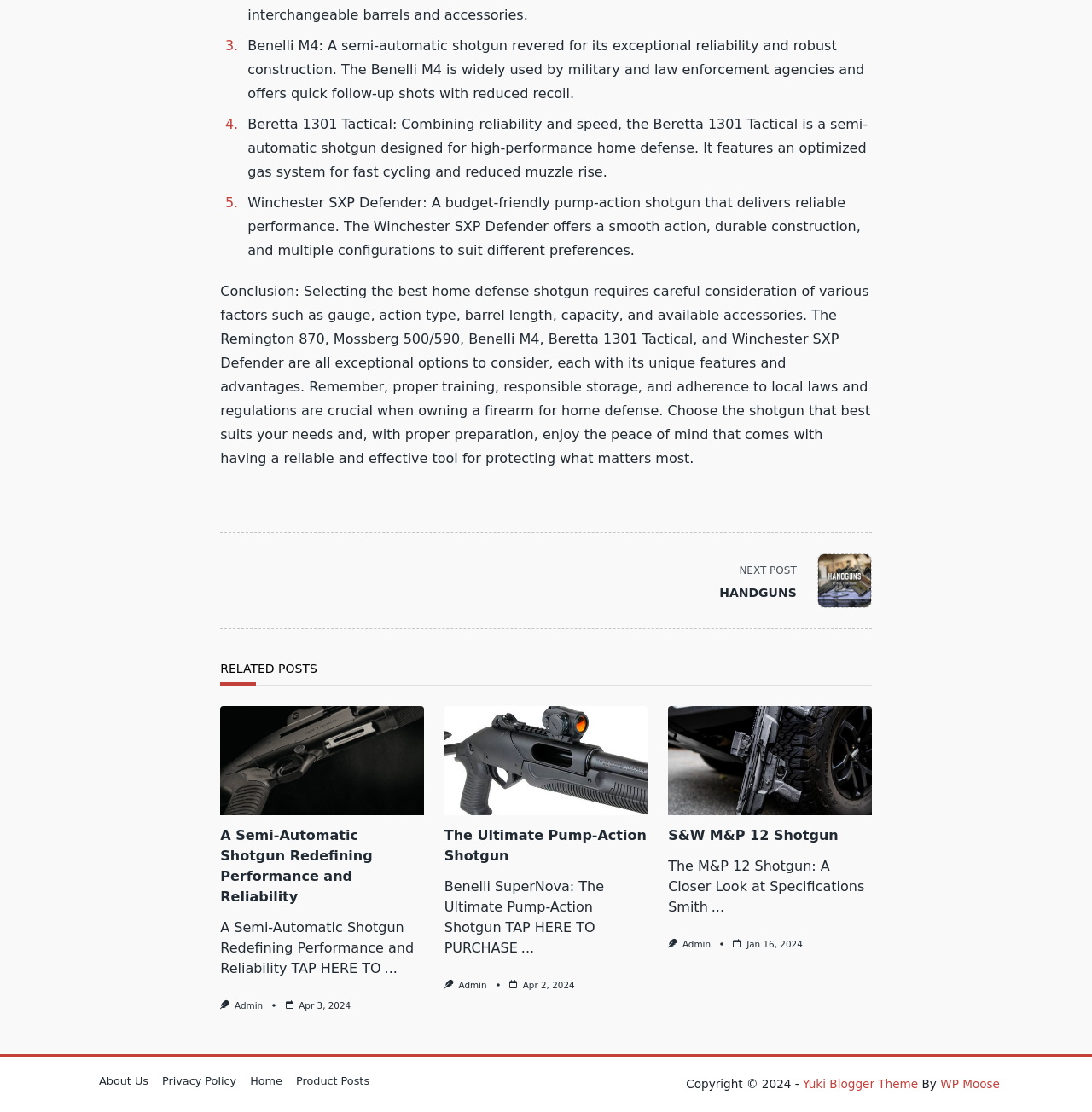Find the bounding box coordinates of the area to click in order to follow the instruction: "Go to the 'About Us' page".

[0.084, 0.969, 0.142, 0.977]